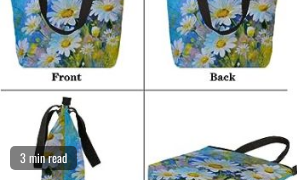Give a one-word or short phrase answer to the question: 
What is the shape of the bag?

Functional